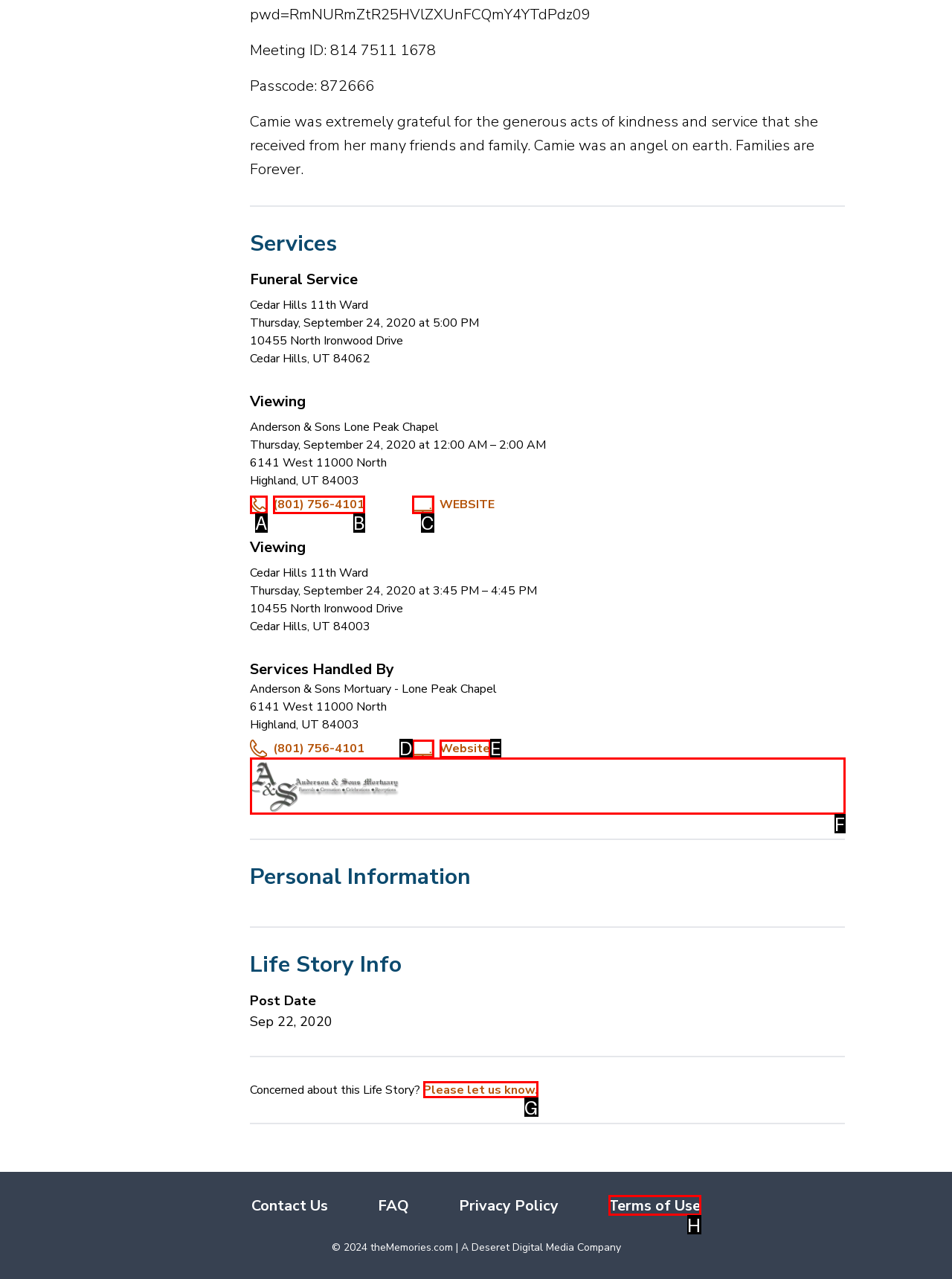Select the option that matches the description: Please let us know.. Answer with the letter of the correct option directly.

G